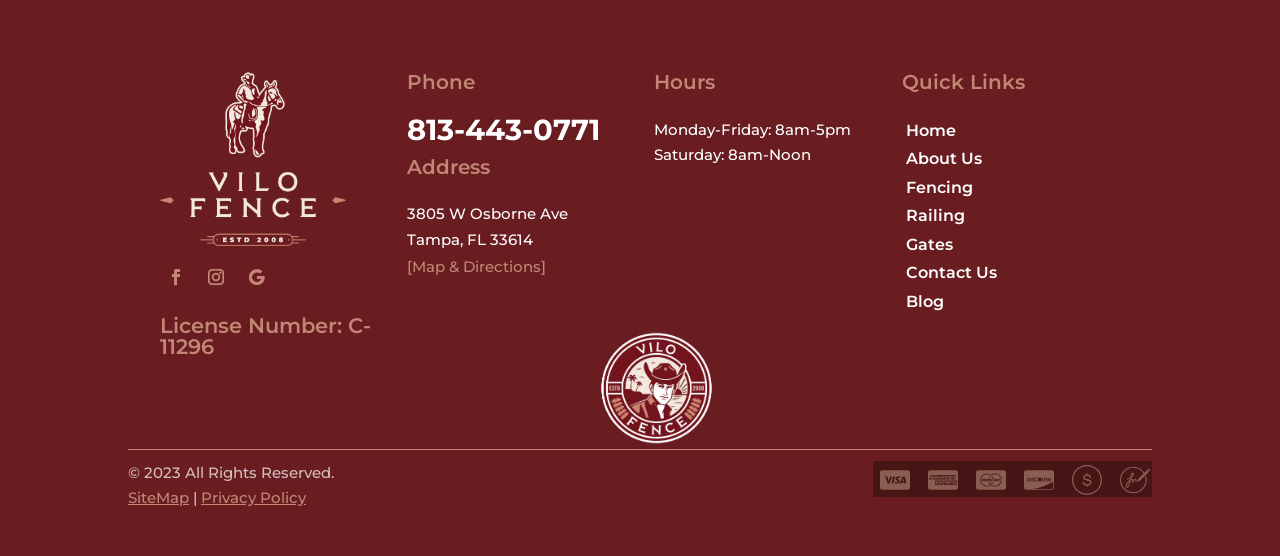Find the bounding box coordinates for the element that must be clicked to complete the instruction: "Go to Our School". The coordinates should be four float numbers between 0 and 1, indicated as [left, top, right, bottom].

None